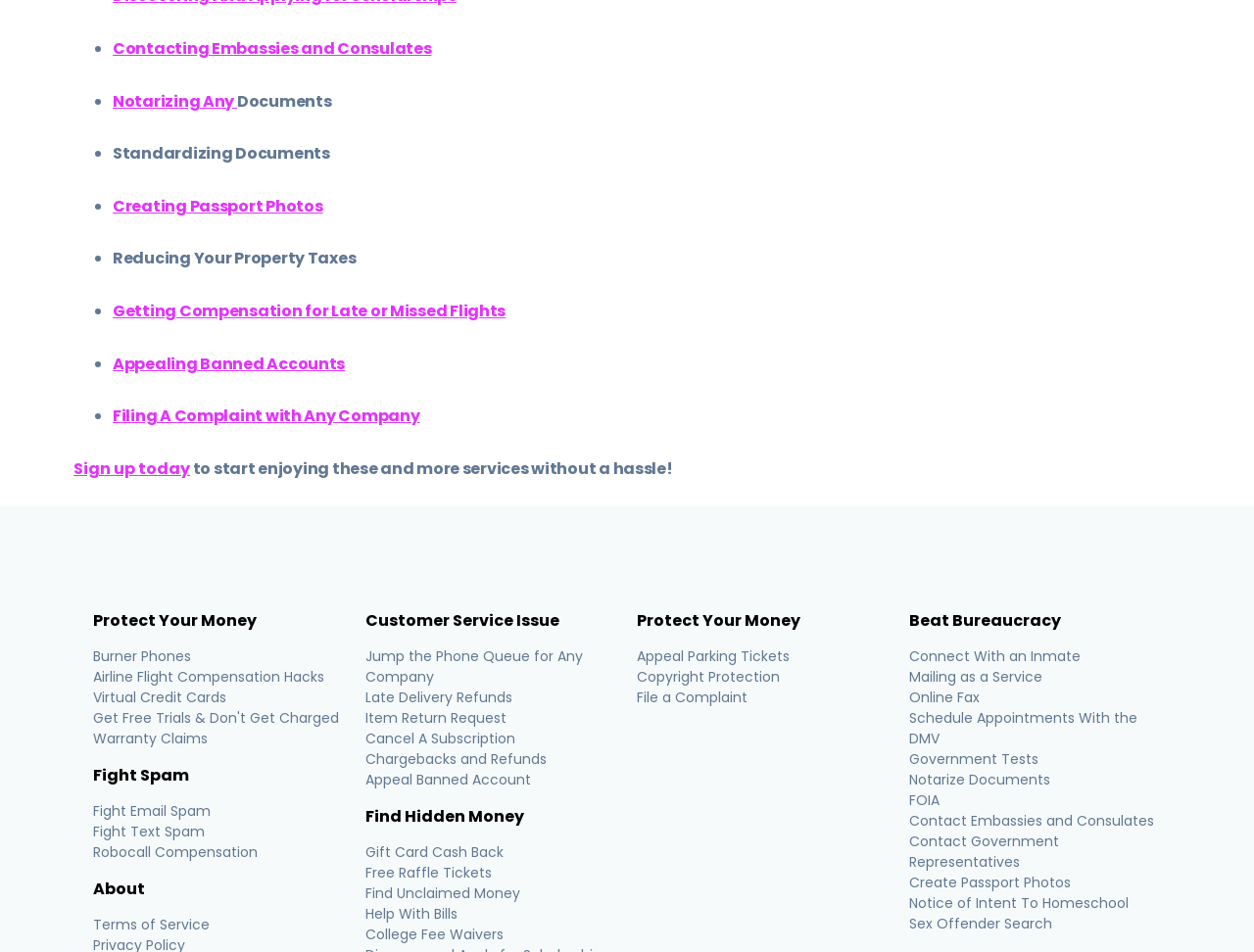What is the 'Beat Bureaucracy' section about?
Please craft a detailed and exhaustive response to the question.

The 'Beat Bureaucracy' section seems to be about government-related tasks, as it includes links to services such as 'Connect With an Inmate', 'Mailing as a Service', and 'Schedule Appointments With the DMV', which suggest that it is related to navigating government processes and tasks.